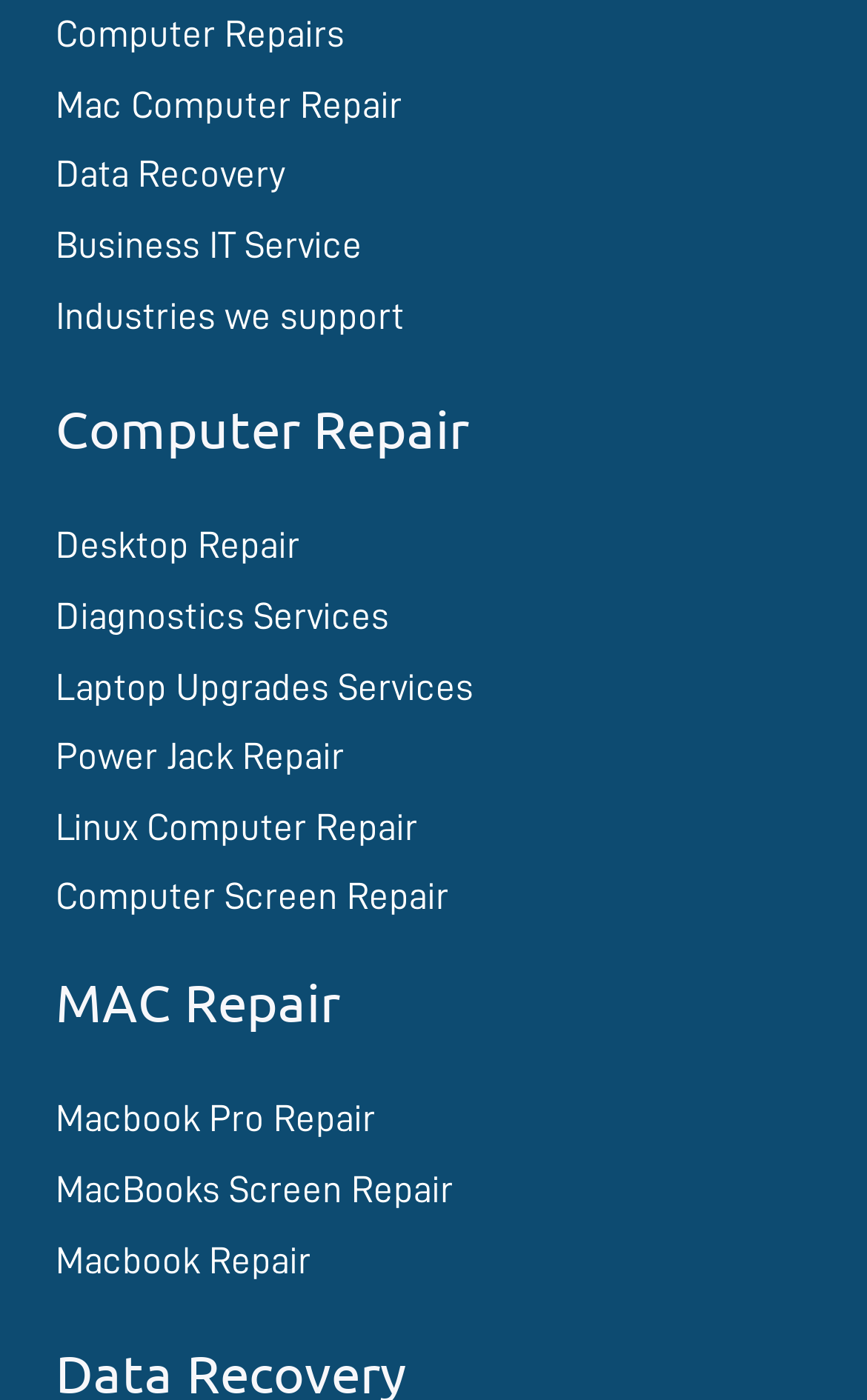Find and specify the bounding box coordinates that correspond to the clickable region for the instruction: "Explore Desktop Repair".

[0.064, 0.377, 0.346, 0.404]